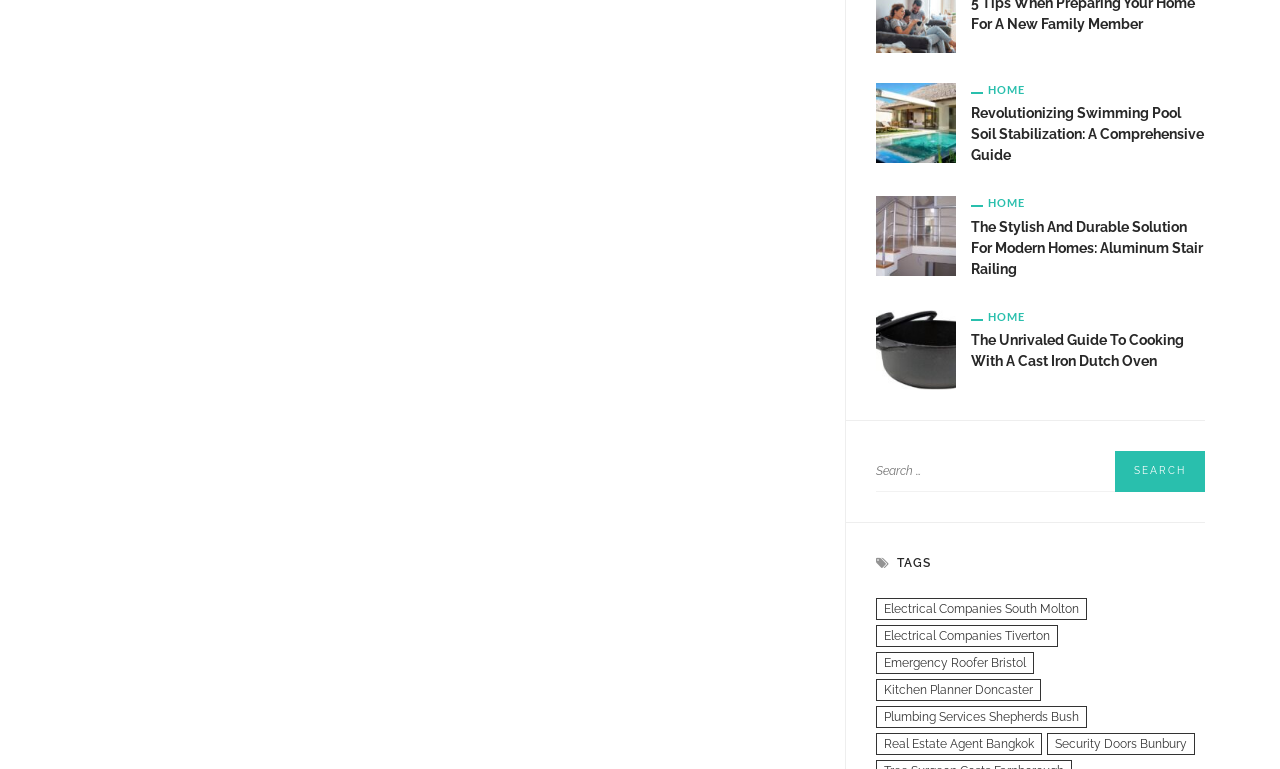Please identify the bounding box coordinates of the clickable region that I should interact with to perform the following instruction: "Learn about Security Doors Bunbury". The coordinates should be expressed as four float numbers between 0 and 1, i.e., [left, top, right, bottom].

[0.818, 0.953, 0.934, 0.982]